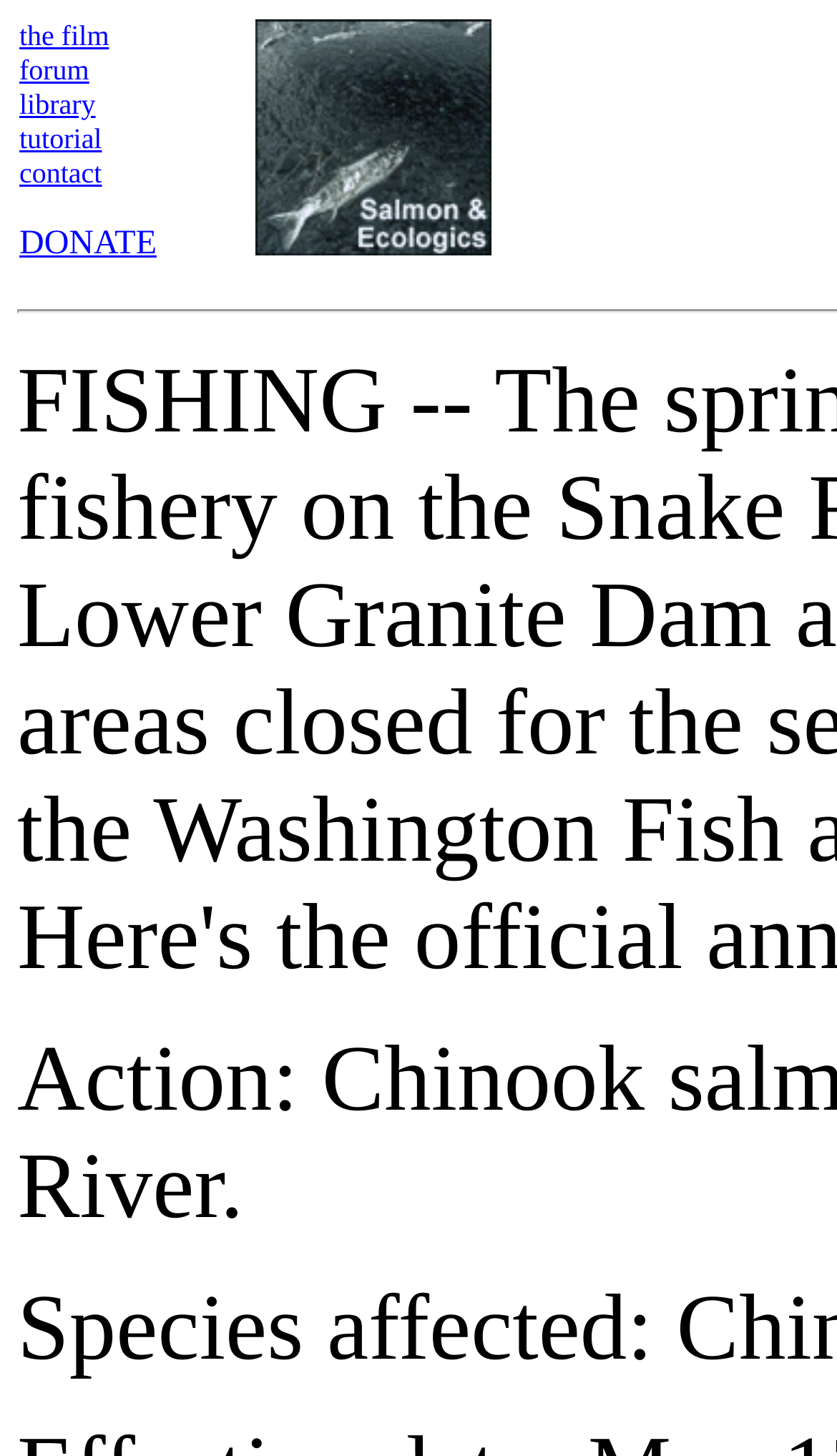What is the text of the second link in the top navigation bar?
Using the image as a reference, answer the question with a short word or phrase.

forum